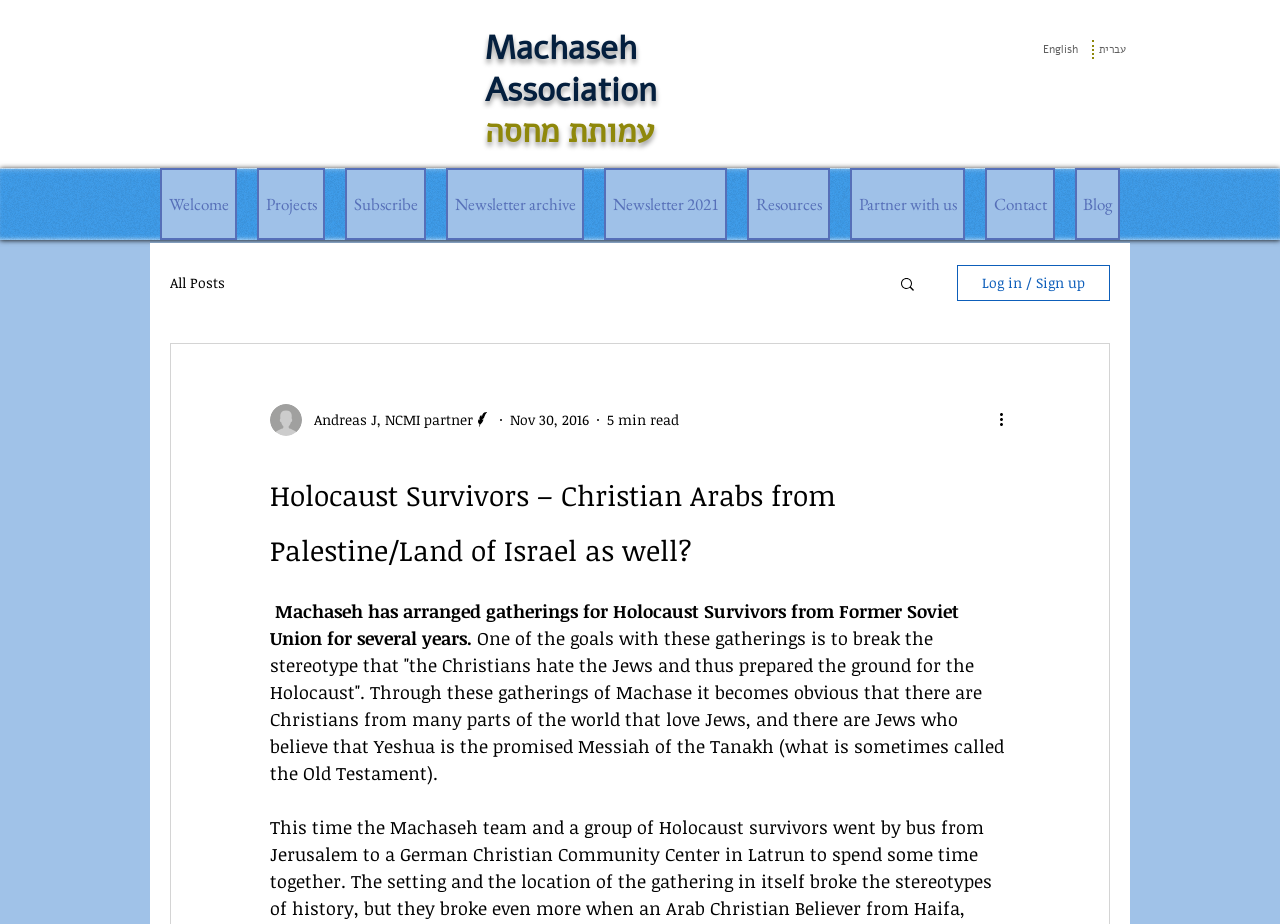Locate the bounding box coordinates of the element's region that should be clicked to carry out the following instruction: "Click the English link". The coordinates need to be four float numbers between 0 and 1, i.e., [left, top, right, bottom].

[0.815, 0.04, 0.848, 0.068]